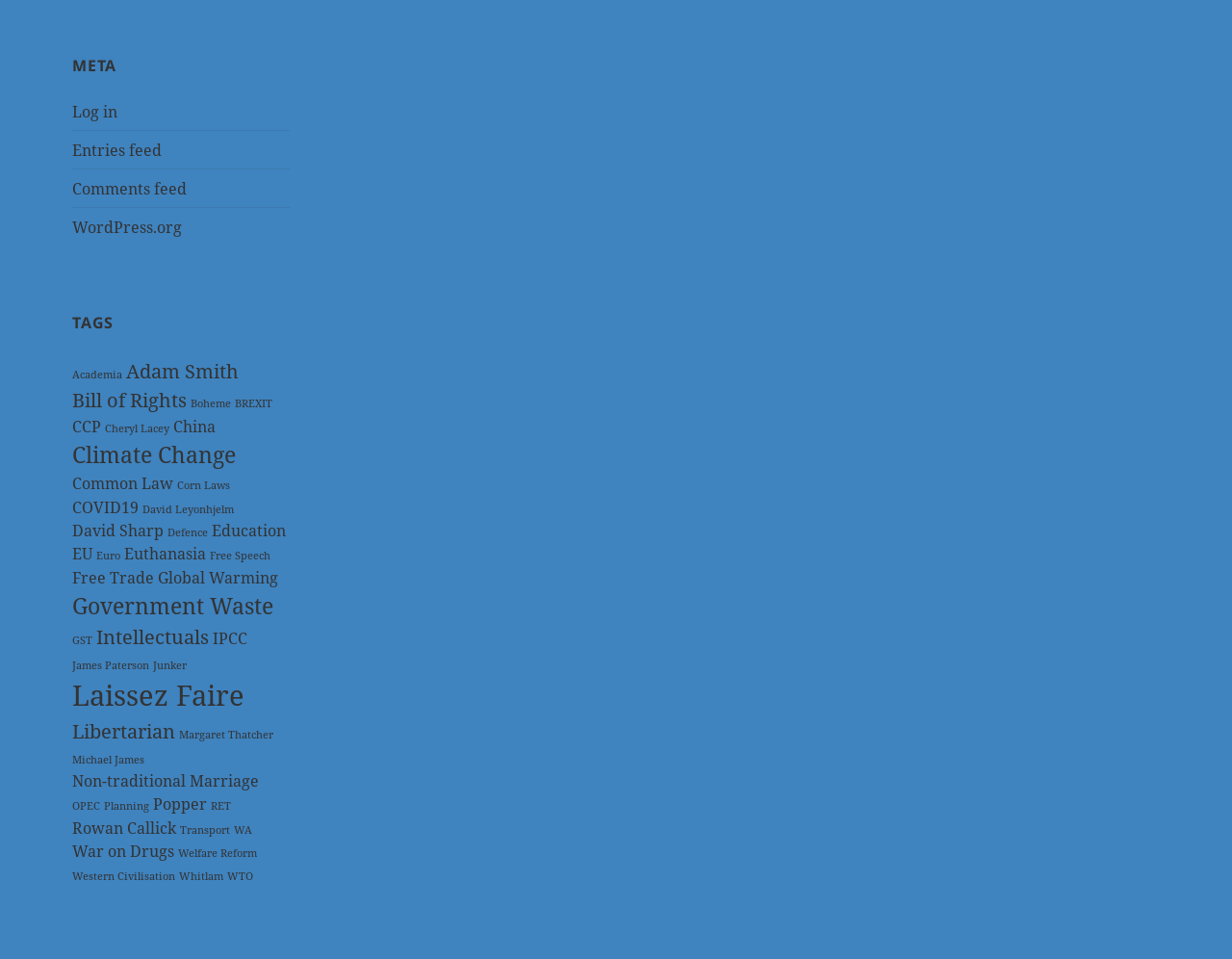Please identify the bounding box coordinates of the area I need to click to accomplish the following instruction: "Read about 'Adam Smith'".

[0.103, 0.374, 0.194, 0.401]